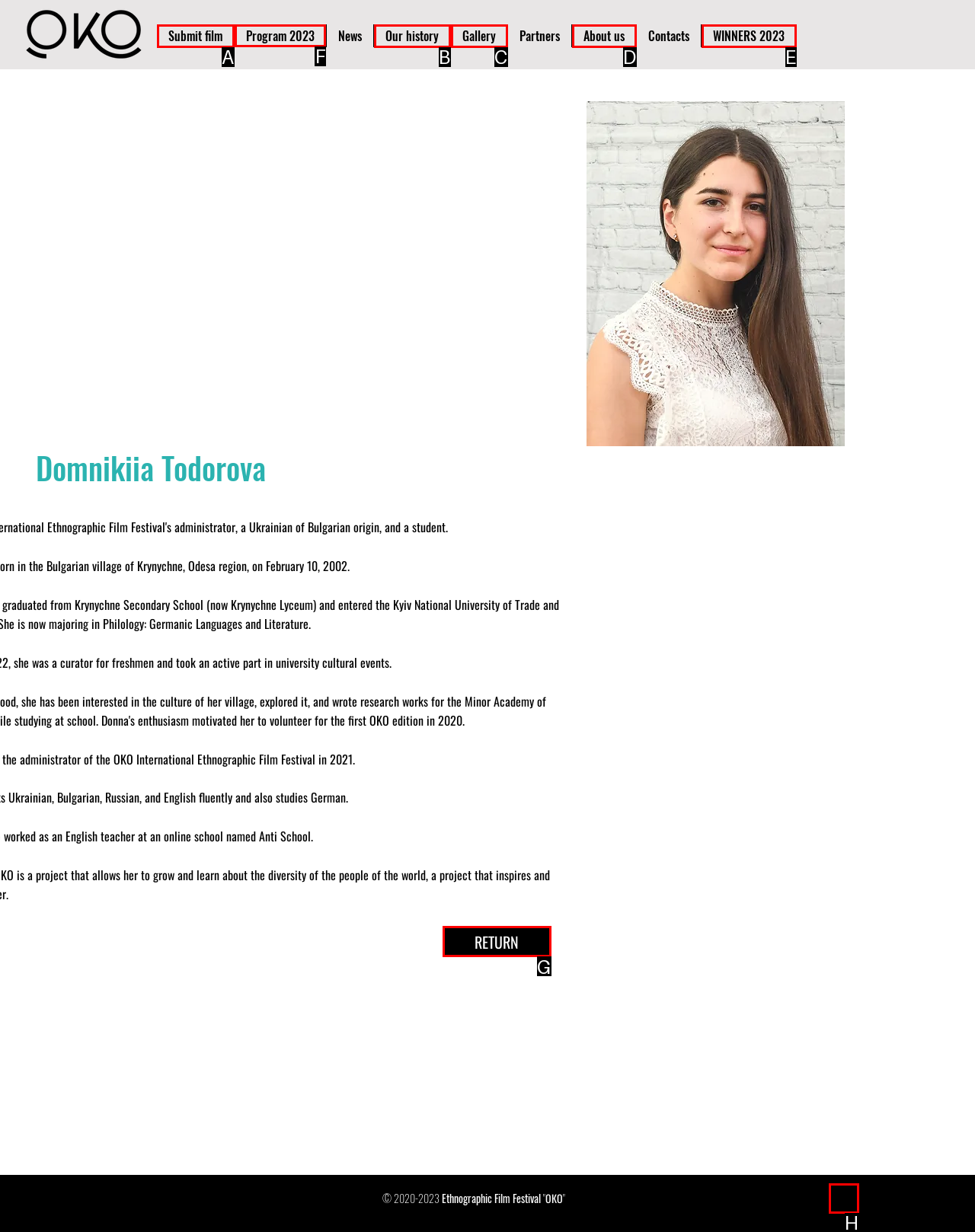From the options shown in the screenshot, tell me which lettered element I need to click to complete the task: View the Program 2023.

F